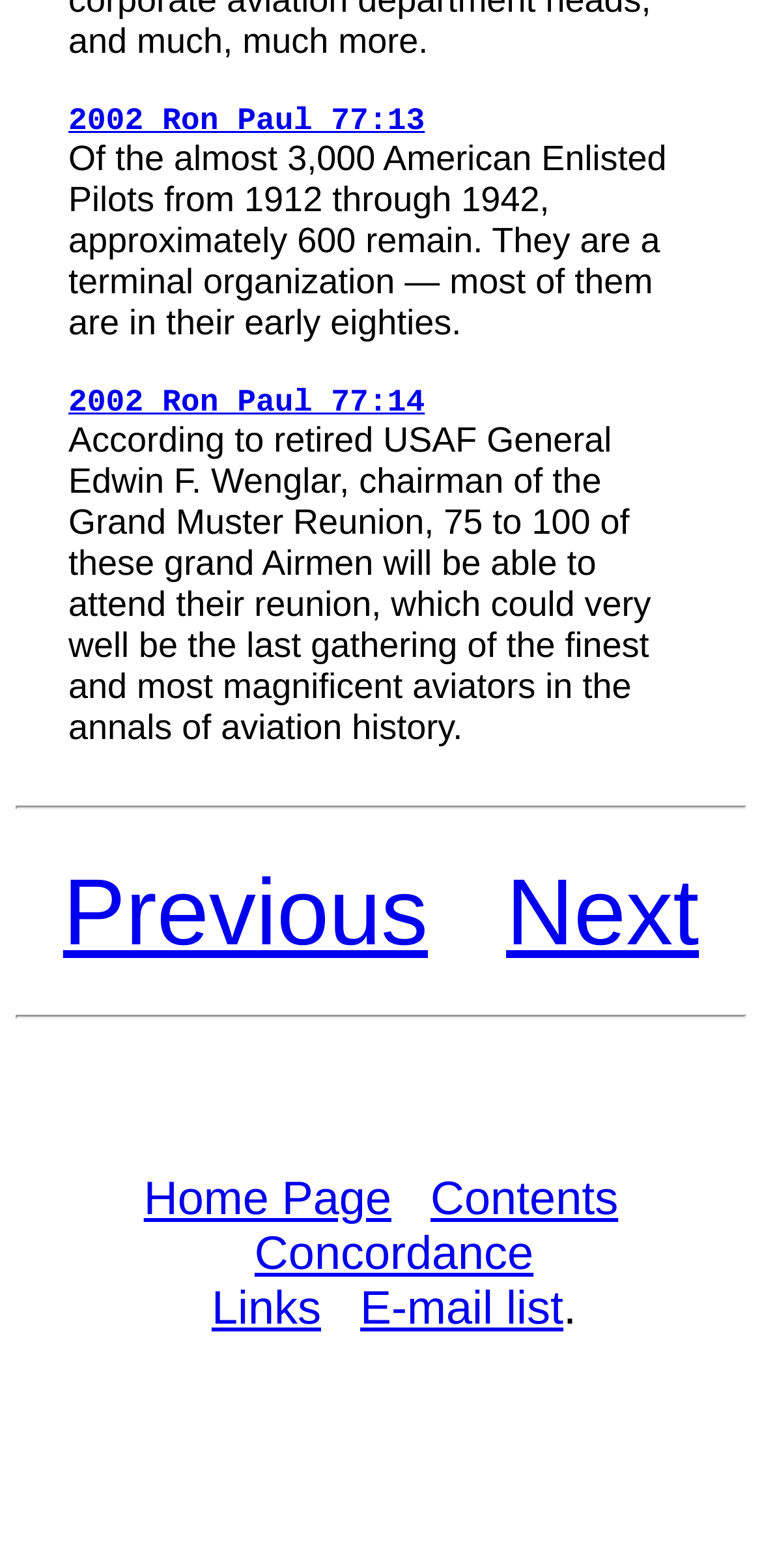Identify the bounding box coordinates of the specific part of the webpage to click to complete this instruction: "Go to next page".

[0.664, 0.55, 0.917, 0.616]